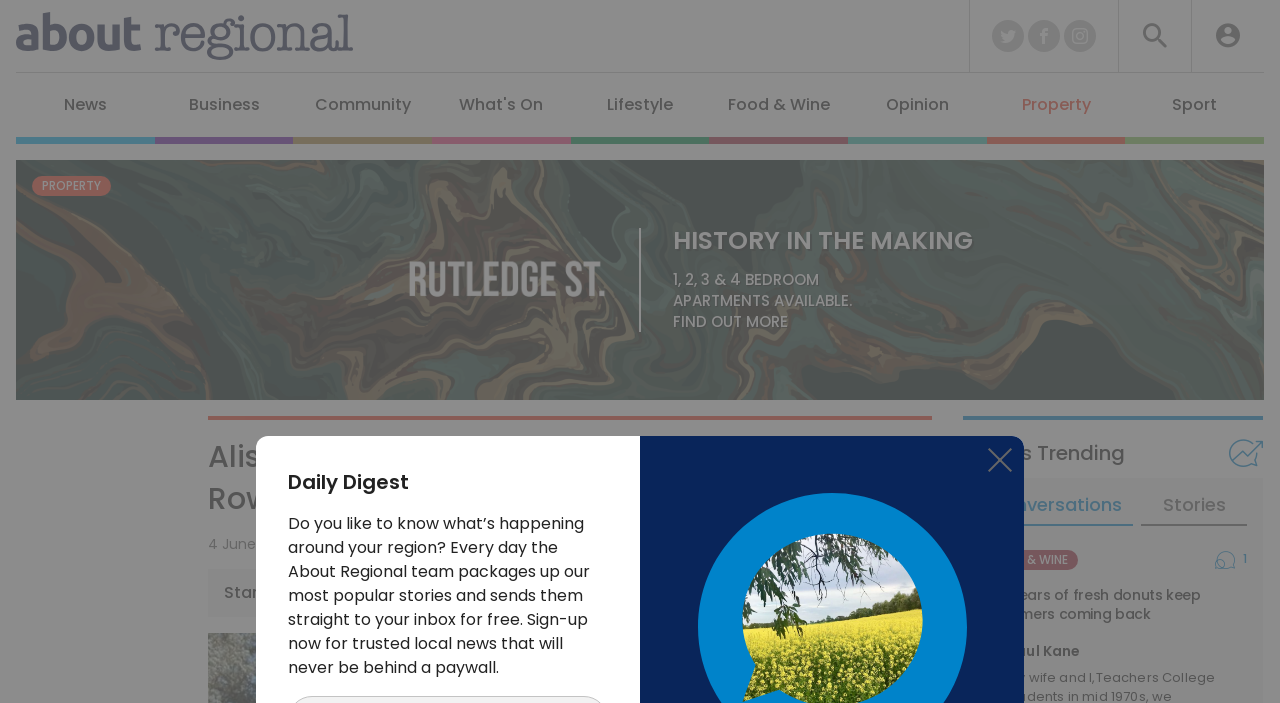Can you identify and provide the main heading of the webpage?

Alistair Coe and his wife, Yasmin, buy Robyn Rowe Chocolates for $1.7 million